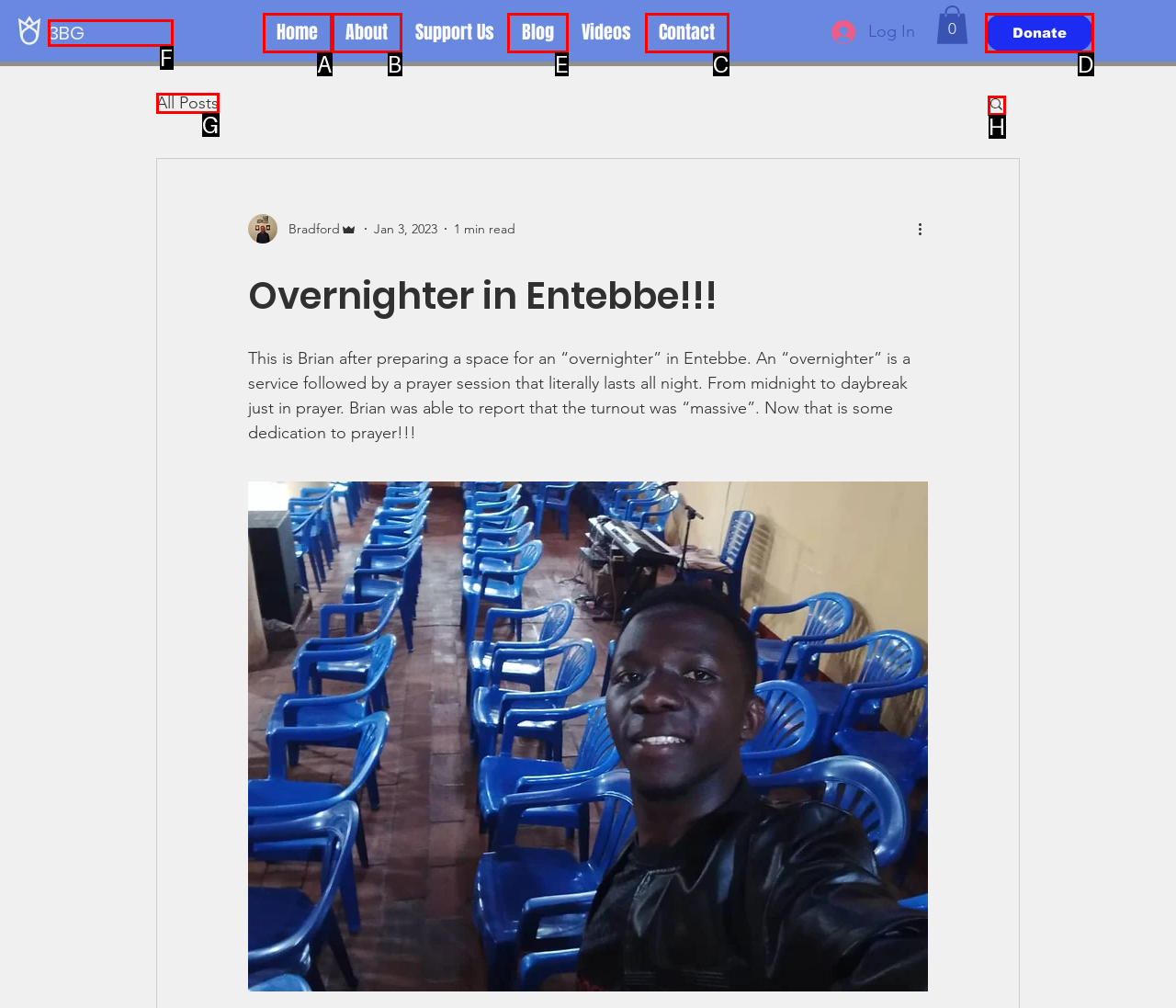Select the appropriate HTML element that needs to be clicked to execute the following task: View the 'Blog' page. Respond with the letter of the option.

E